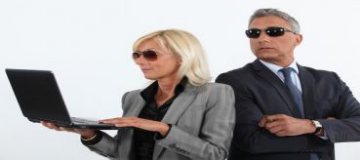Elaborate on the various elements present in the image.

The image features a professional duo, presenting a dynamic contrast in their demeanor. On the left, a woman with stylish, blond hair is focused intently on her laptop, embodying a tech-savvy persona typically associated with modern workplace efficiency. She is dressed in a sleek gray suit, indicating professionalism and confidence. To the right, a man in a formal suit stands with a composed, perhaps watchful attitude. His hair is neatly styled, and he wears sunglasses, adding an air of mystery and authority to his presence. The background is plain, which serves to emphasize the subjects and their focused engagement in a potentially serious discussion about technology or business, possibly related to solving common Wi-Fi problems, suggested by the context around them.